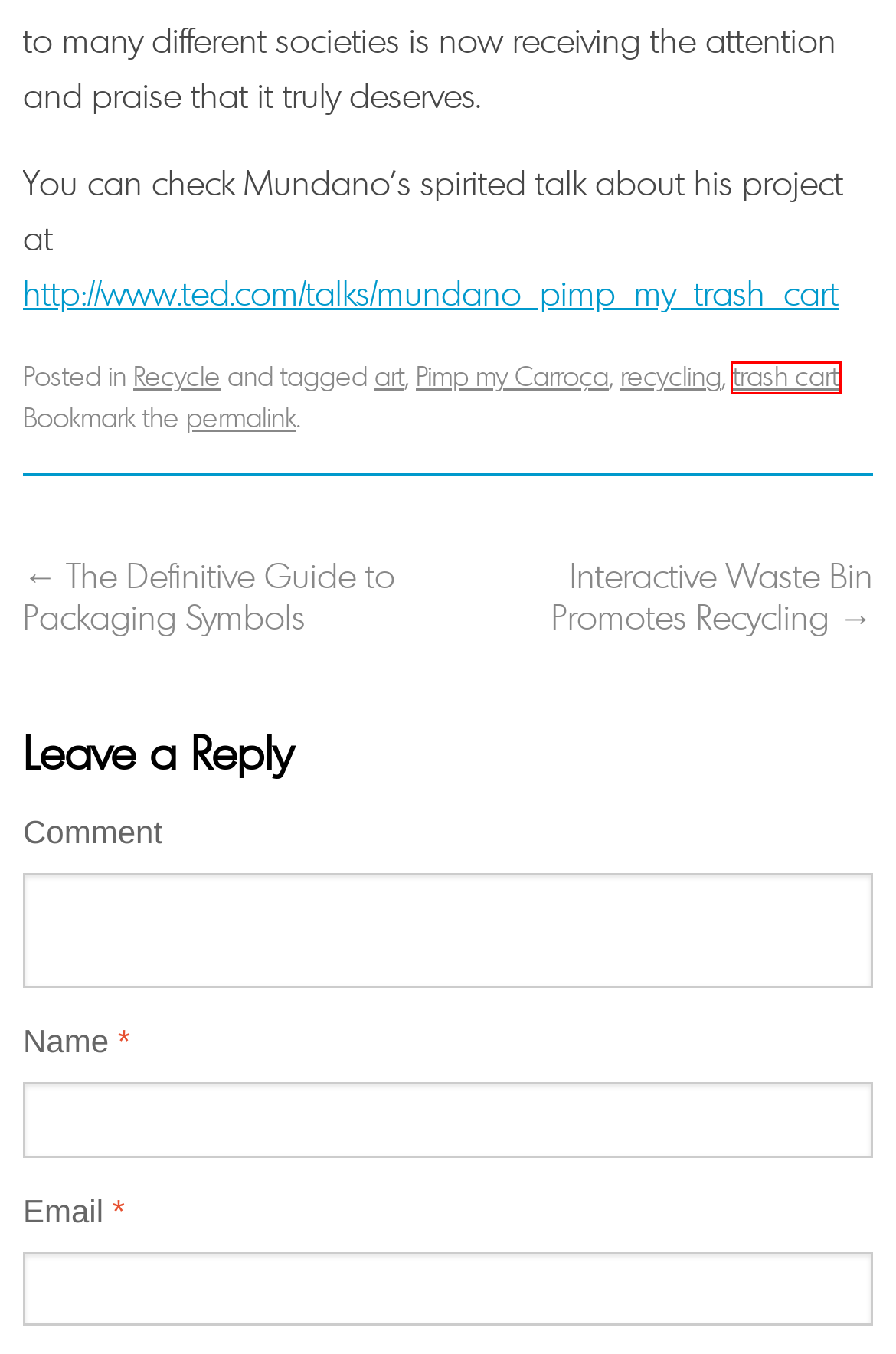Look at the screenshot of the webpage and find the element within the red bounding box. Choose the webpage description that best fits the new webpage that will appear after clicking the element. Here are the candidates:
A. art Archives - Rubbish Please Rubbish Please
B. recycling Archives - Rubbish Please Rubbish Please
C. Interactive Waste Bin Promotes Recycling Rubbish Please
D. Recycle Archives - Rubbish Please Rubbish Please
E. Recycling Guides Rubbish Please
F. Pimp my Carroça Archives - Rubbish Please Rubbish Please
G. trash cart Archives - Rubbish Please Rubbish Please
H. The Definitive Guide to Packaging Symbols Rubbish Please

G